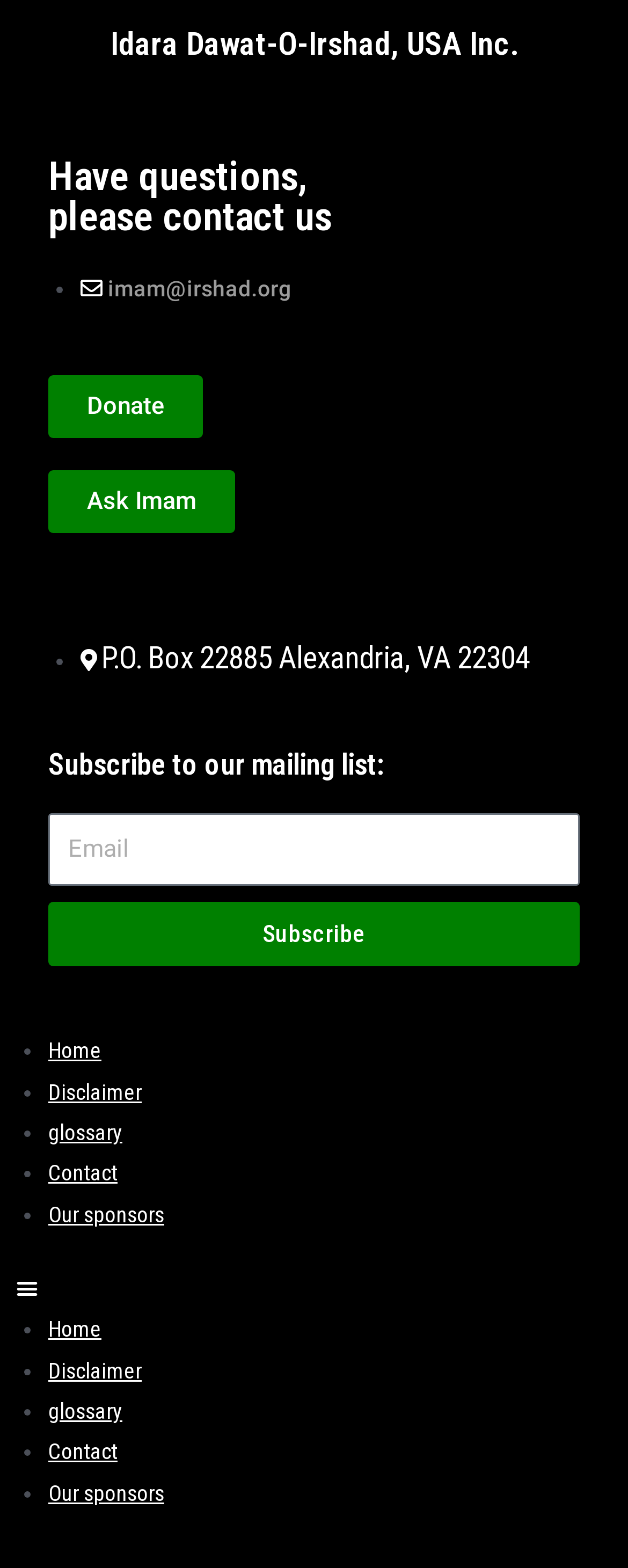Provide a single word or phrase answer to the question: 
What is the address of the organization?

P.O. Box 22885 Alexandria, VA 22304